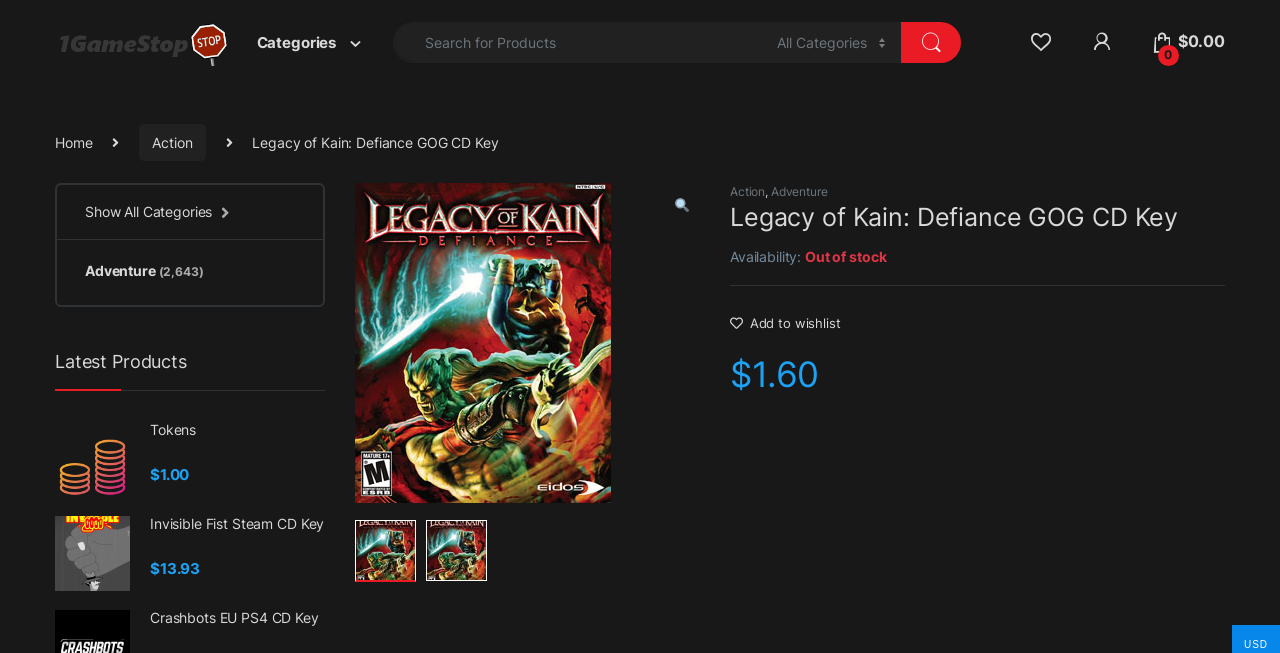Bounding box coordinates are specified in the format (top-left x, top-left y, bottom-right x, bottom-right y). All values are floating point numbers bounded between 0 and 1. Please provide the bounding box coordinate of the region this sentence describes: Adventure (2,643)

[0.055, 0.387, 0.159, 0.447]